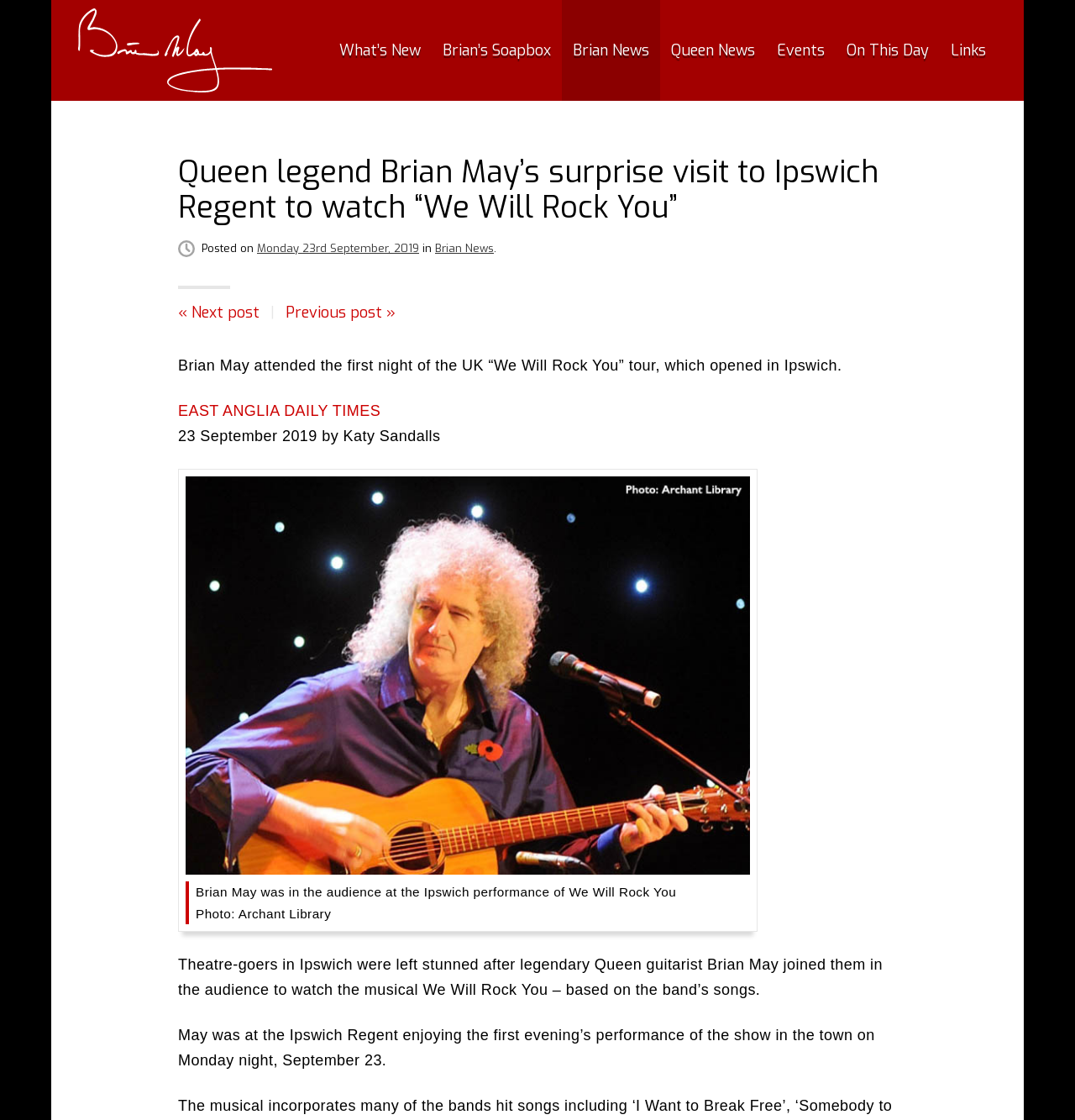Given the description "Skip to content", provide the bounding box coordinates of the corresponding UI element.

[0.076, 0.04, 0.109, 0.05]